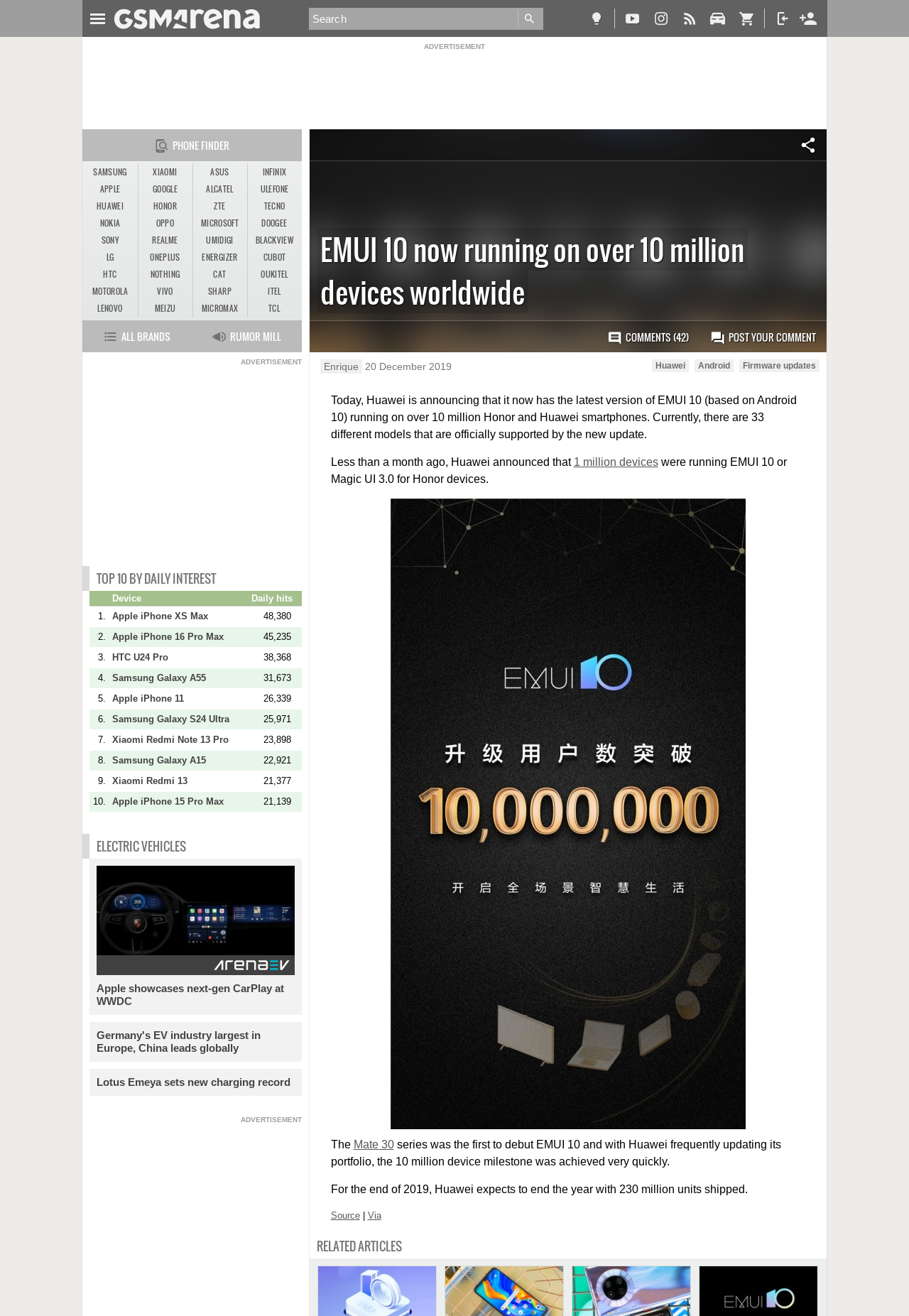Indicate the bounding box coordinates of the element that needs to be clicked to satisfy the following instruction: "Search for something". The coordinates should be four float numbers between 0 and 1, i.e., [left, top, right, bottom].

[0.339, 0.006, 0.597, 0.023]